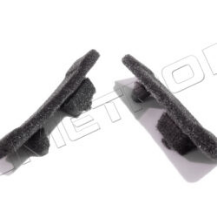Answer the question using only a single word or phrase: 
What is the purpose of the door window weatherstrip plug replacements?

Preventing leaks and enhancing insulation